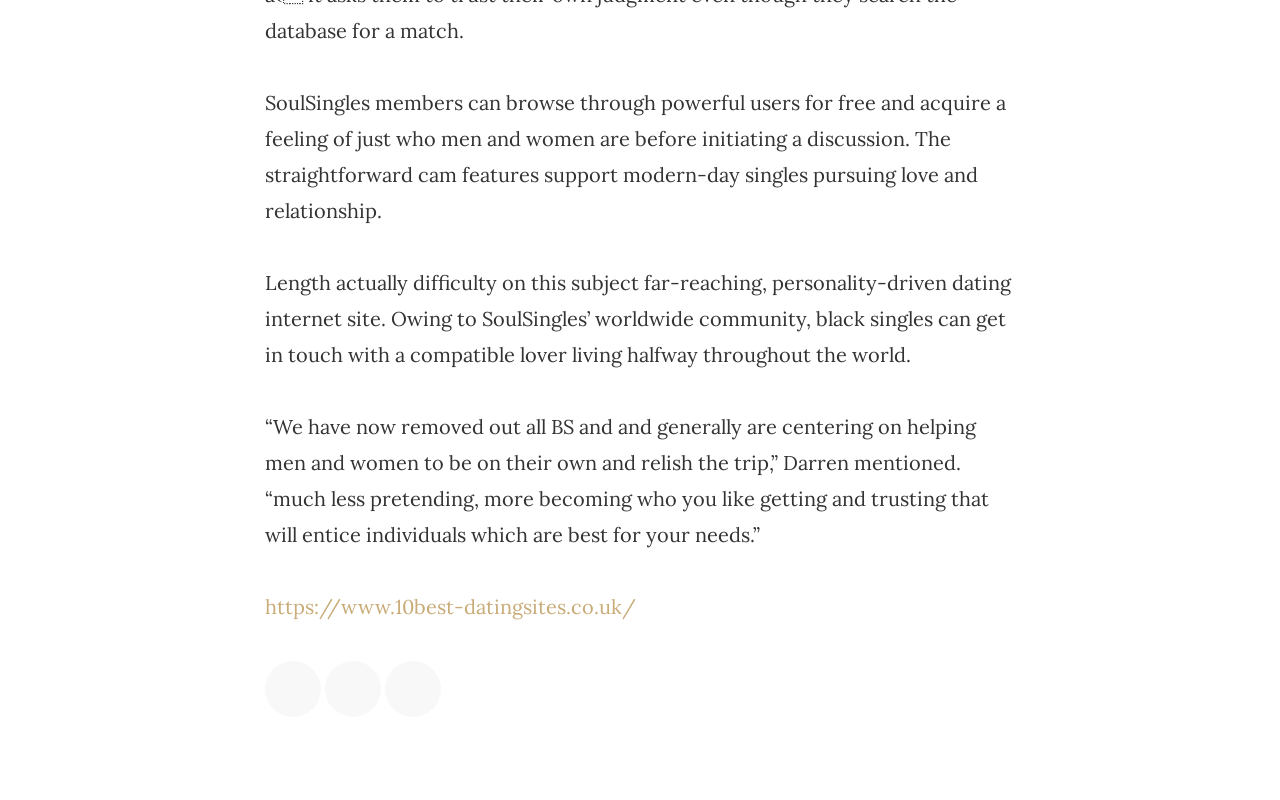Given the webpage screenshot, identify the bounding box of the UI element that matches this description: "https://www.10best-datingsites.co.uk/".

[0.207, 0.743, 0.497, 0.774]